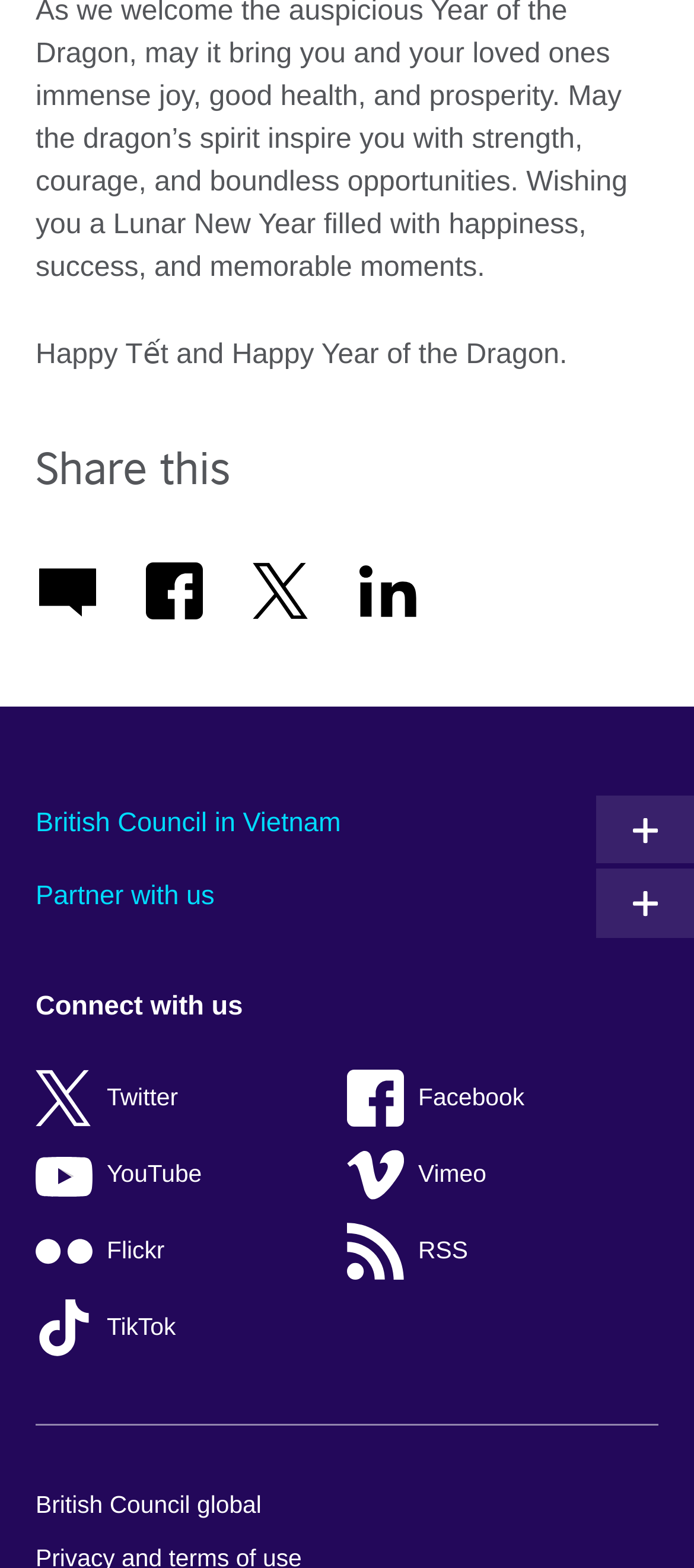Determine the bounding box for the UI element as described: "Partner with us". The coordinates should be represented as four float numbers between 0 and 1, formatted as [left, top, right, bottom].

[0.051, 0.554, 0.846, 0.592]